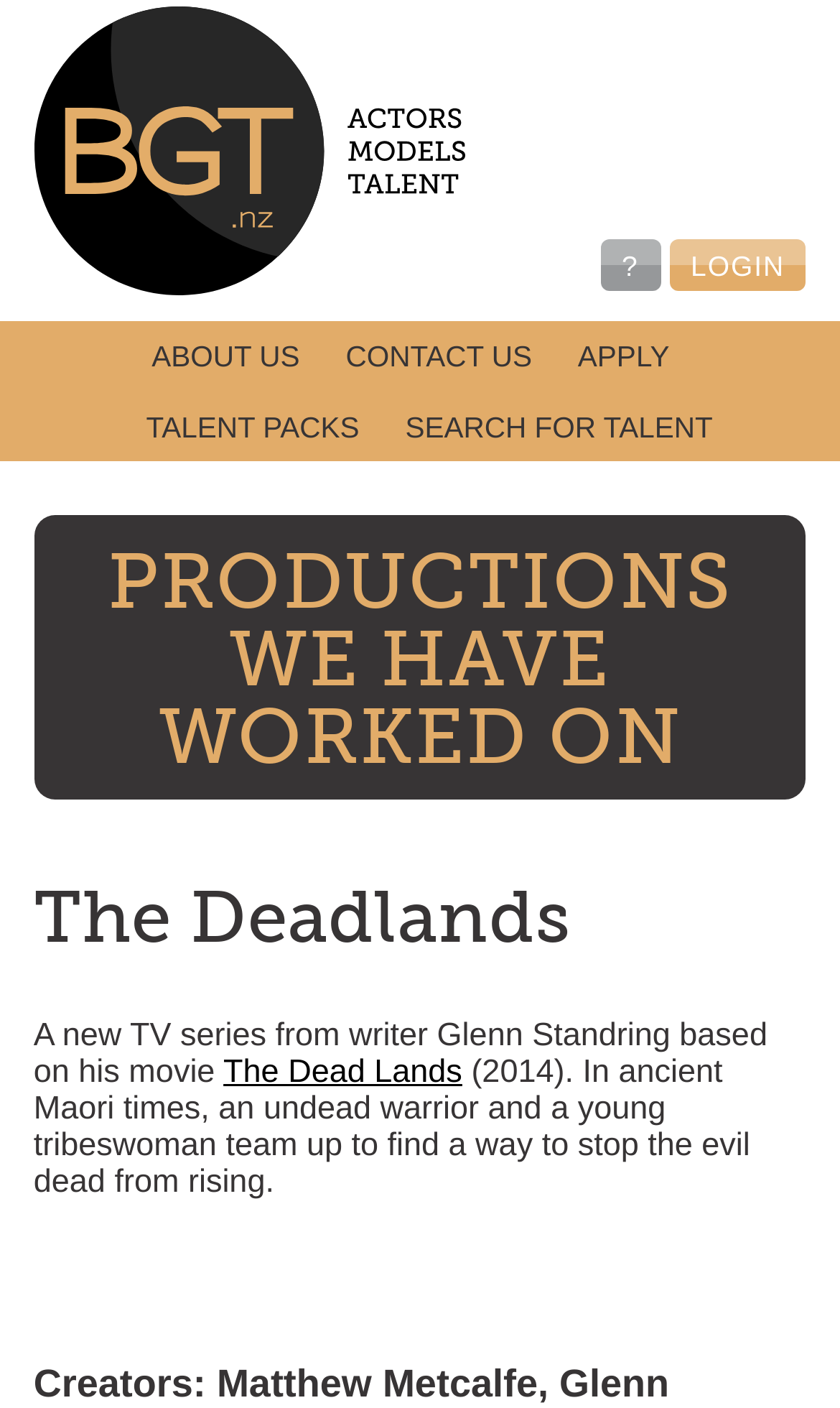Please determine the bounding box coordinates for the element that should be clicked to follow these instructions: "View productions we have worked on".

[0.128, 0.389, 0.872, 0.554]